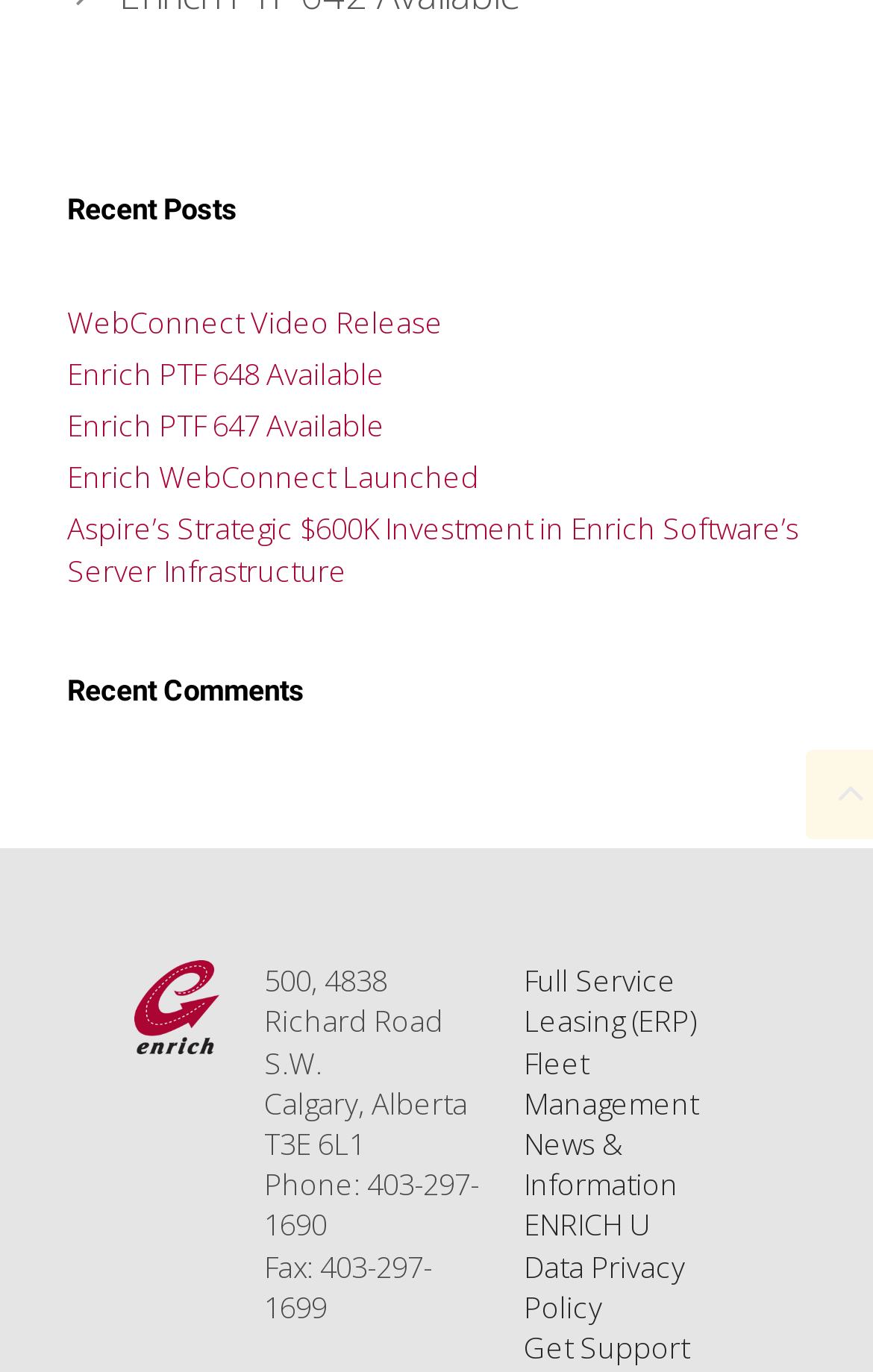Specify the bounding box coordinates of the area to click in order to execute this command: 'Read about Enrich PTF 648'. The coordinates should consist of four float numbers ranging from 0 to 1, and should be formatted as [left, top, right, bottom].

[0.077, 0.257, 0.441, 0.287]